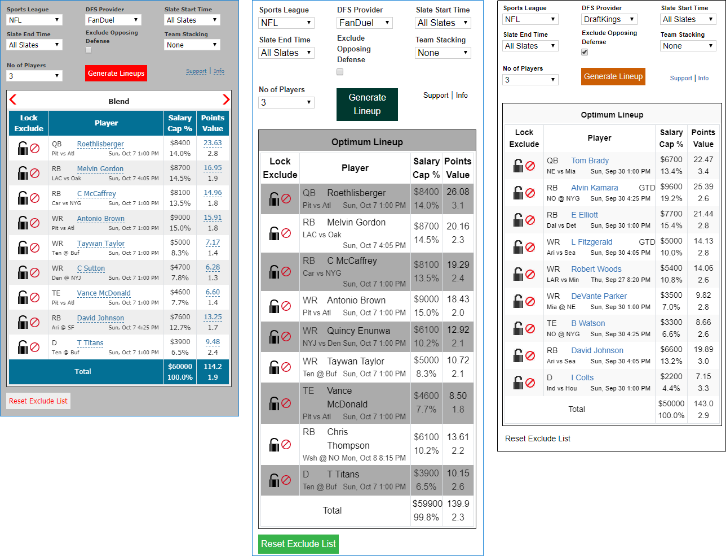Identify and describe all the elements present in the image.

The image showcases a user interface for a Daily Fantasy Sports (DFS) lineup optimizer, which is designed to assist users in creating optimal lineups for NFL contests. The layout consists of three main sections: 

1. **Blend Section**: This area allows users to input their player selections, locking or excluding players as needed, and displays various statistics such as salary cap, projected points, and the overall value of the lineup. Users can generate a lineup based on the specified criteria.

2. **Optimal Lineup Section**: Centered in the interface, this section suggests an optimized lineup featuring specific players. It includes detailed columns showing players' positions, salaries, projected points, and value relative to the salary cap. This information is crucial for users trying to maximize their lineup's potential while adhering to budget constraints.

3. **Additional Optimal Lineup Section**: Similar to the first optimal lineup display, this section provides another set of recommended players, allowing users to compare different strategies or adjust choices based on their preferences.

Overall, the image illustrates a comprehensive and interactive tool that enables fantasy sports participants to strategize effectively in constructing competitive lineups for games.